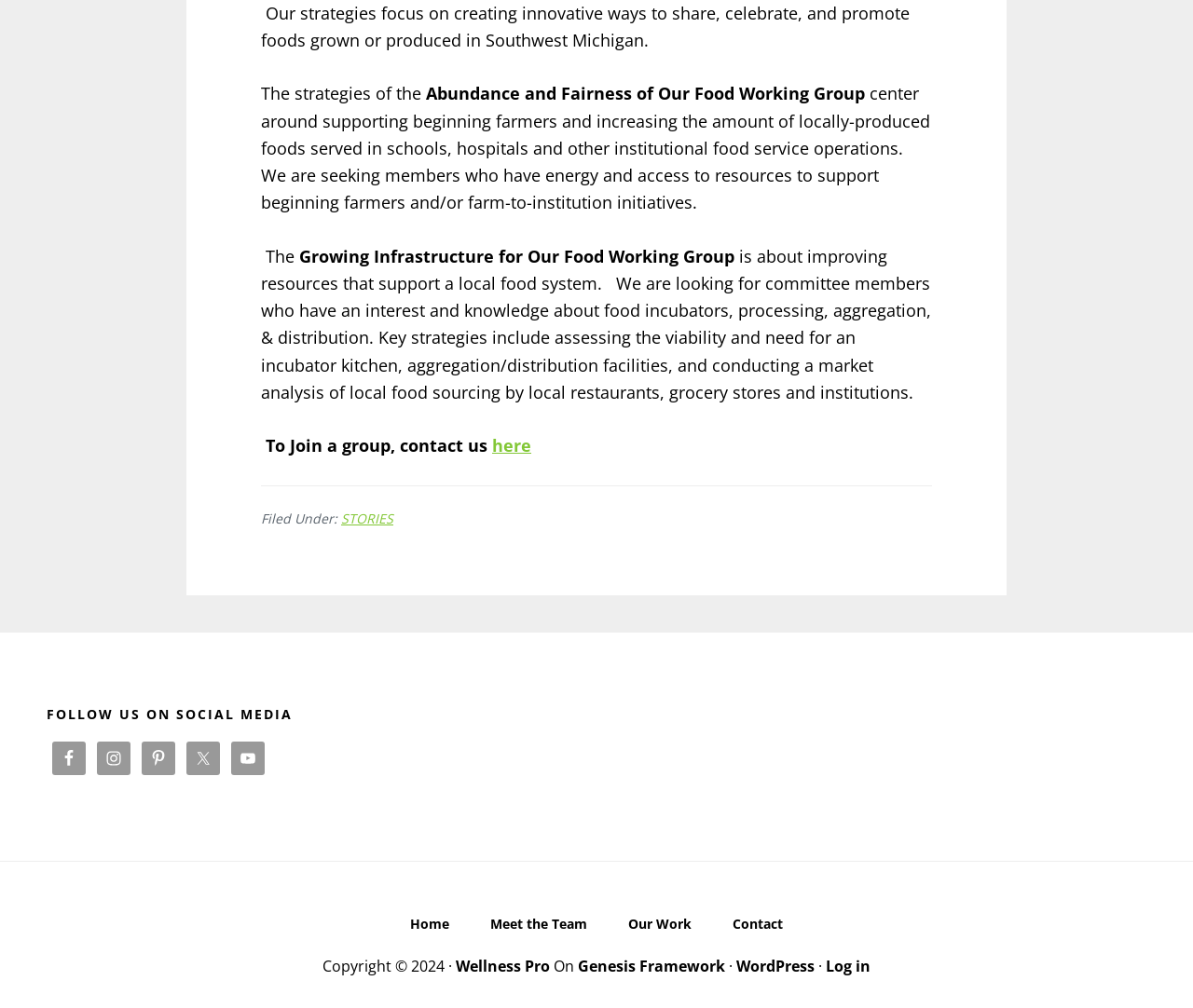Please mark the bounding box coordinates of the area that should be clicked to carry out the instruction: "Click on the 'here' link to join a group".

[0.412, 0.431, 0.445, 0.453]